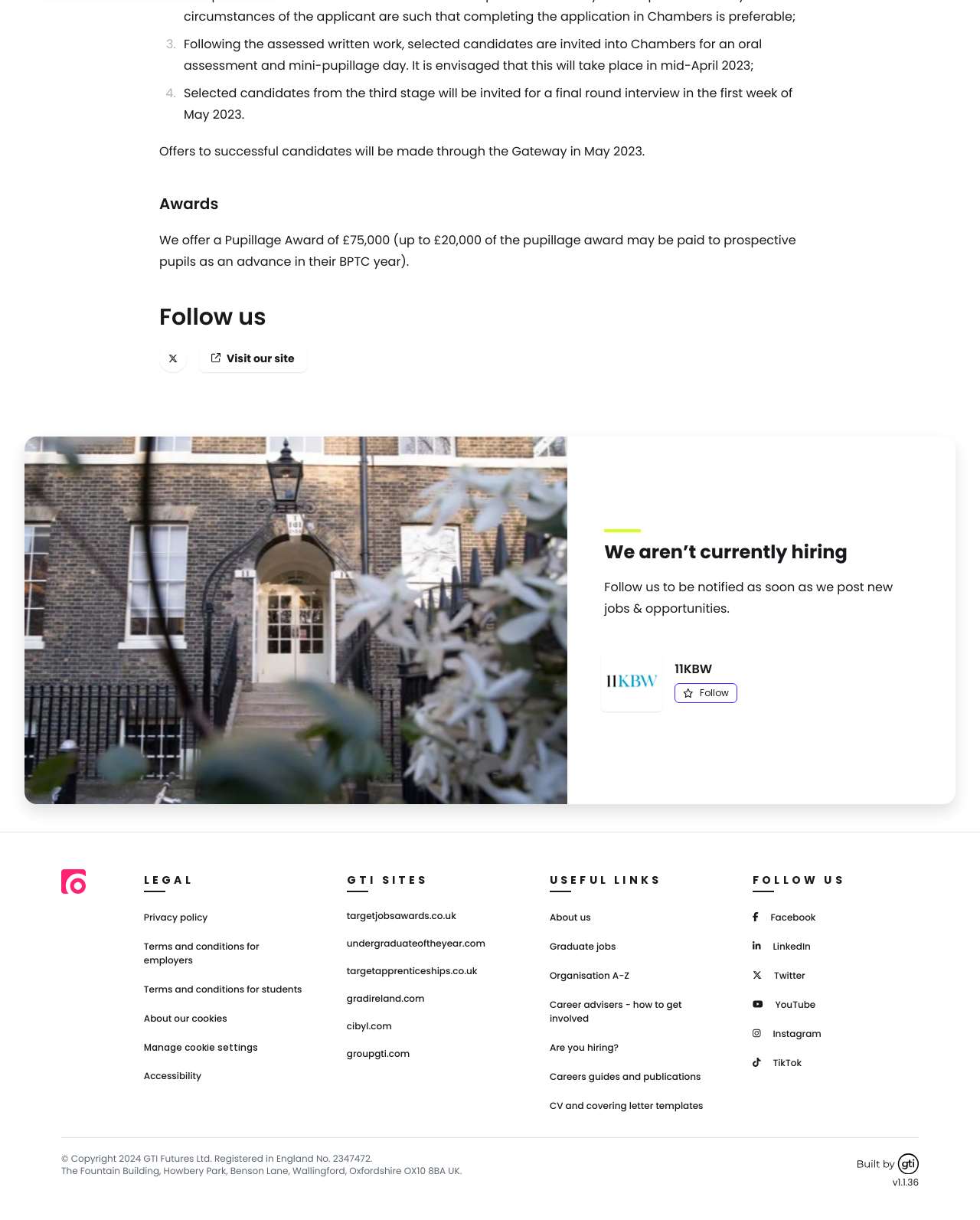Find the bounding box coordinates of the clickable region needed to perform the following instruction: "Visit our site". The coordinates should be provided as four float numbers between 0 and 1, i.e., [left, top, right, bottom].

[0.203, 0.282, 0.313, 0.305]